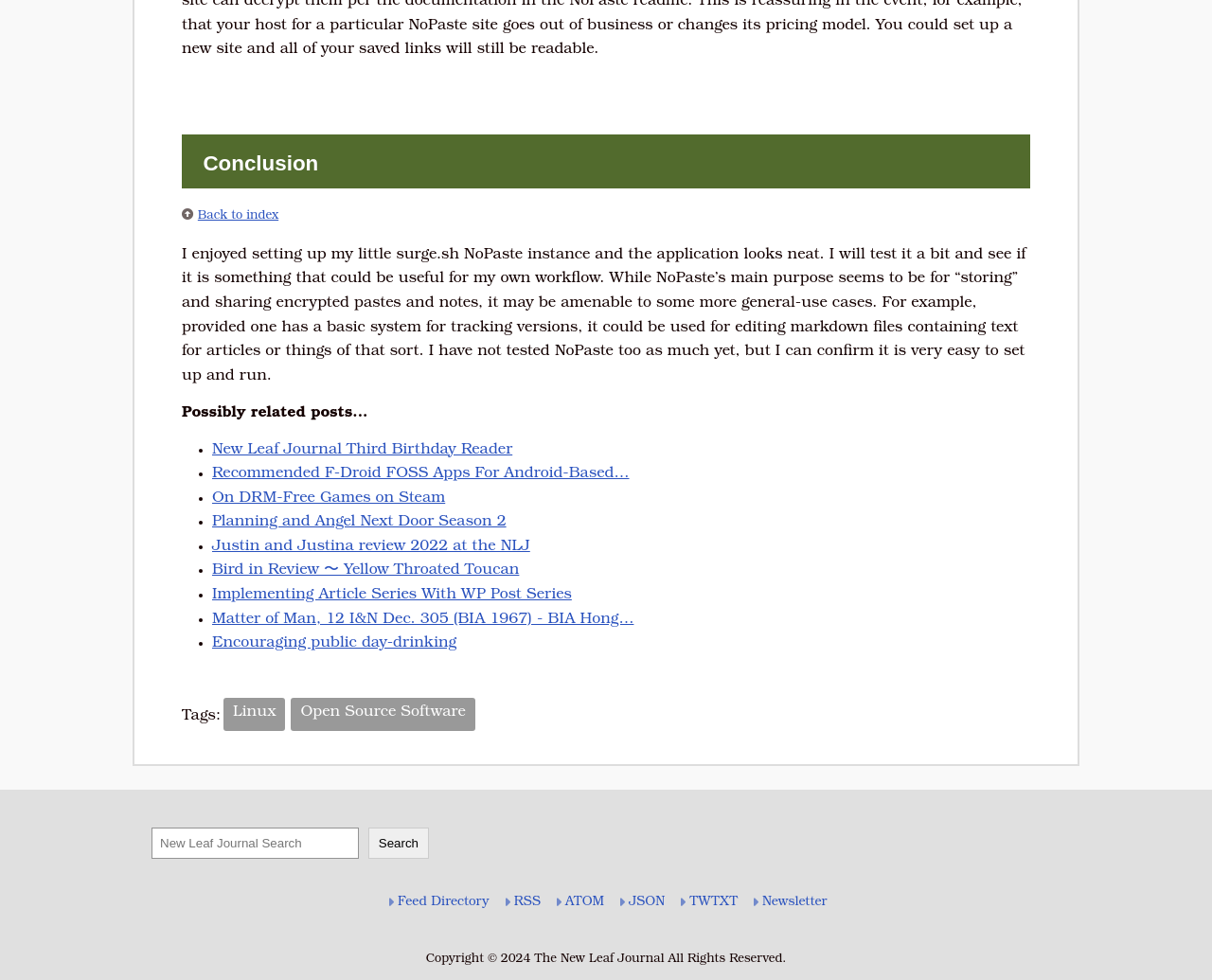Please locate the bounding box coordinates of the element that needs to be clicked to achieve the following instruction: "Click on the 'New Leaf Journal Third Birthday Reader' link". The coordinates should be four float numbers between 0 and 1, i.e., [left, top, right, bottom].

[0.175, 0.452, 0.423, 0.467]